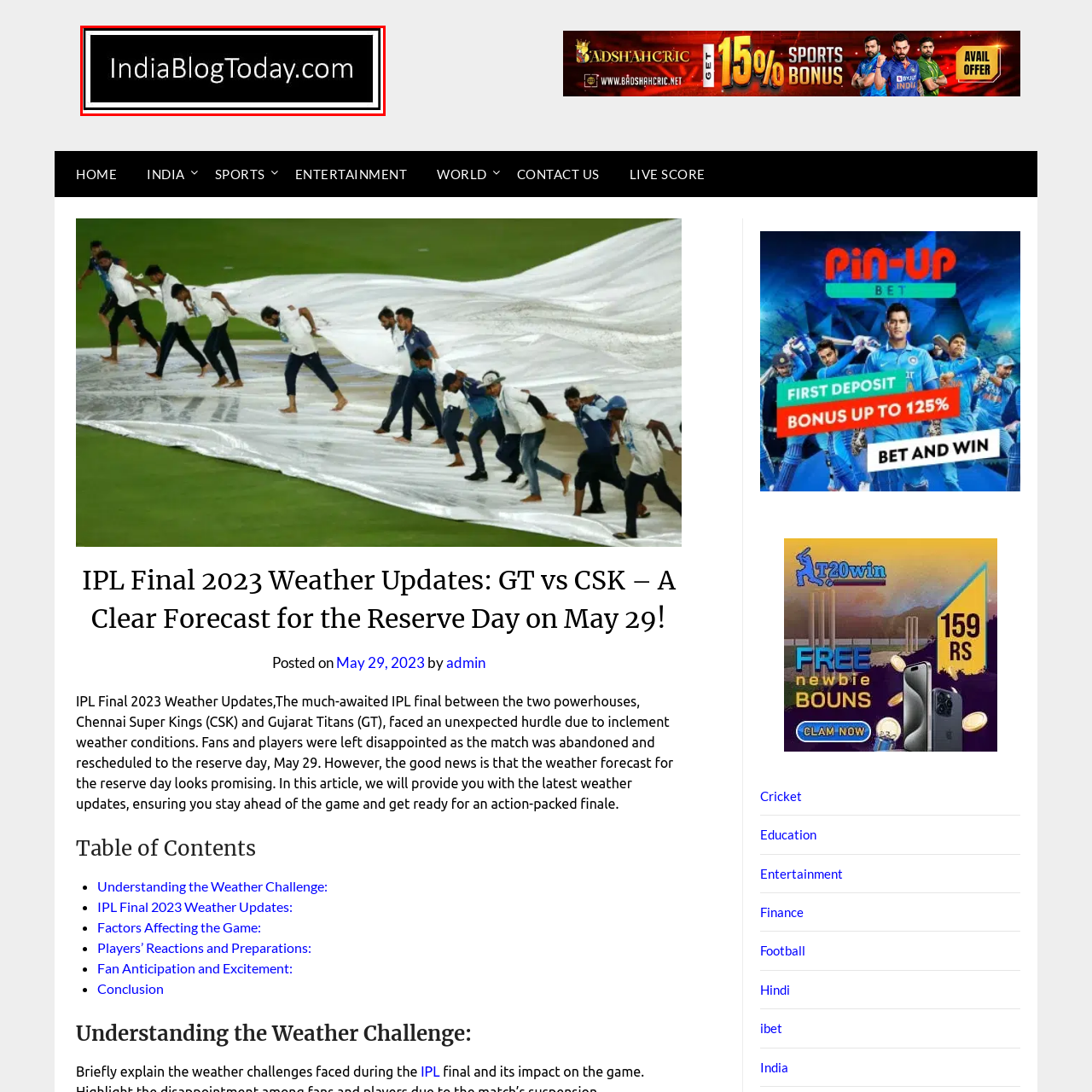Describe in detail the contents of the image highlighted within the red box.

The image features the logo of "IndiaBlogToday.com," prominently displayed on a dark background with a white border. This branding reflects the website's focus on providing engaging content, including updates and insights into major events, particularly in sports like cricket. The design emphasizes clarity and recognition, aligning with the website's role in delivering timely news and information related to the IPL Final 2023, among other topics.